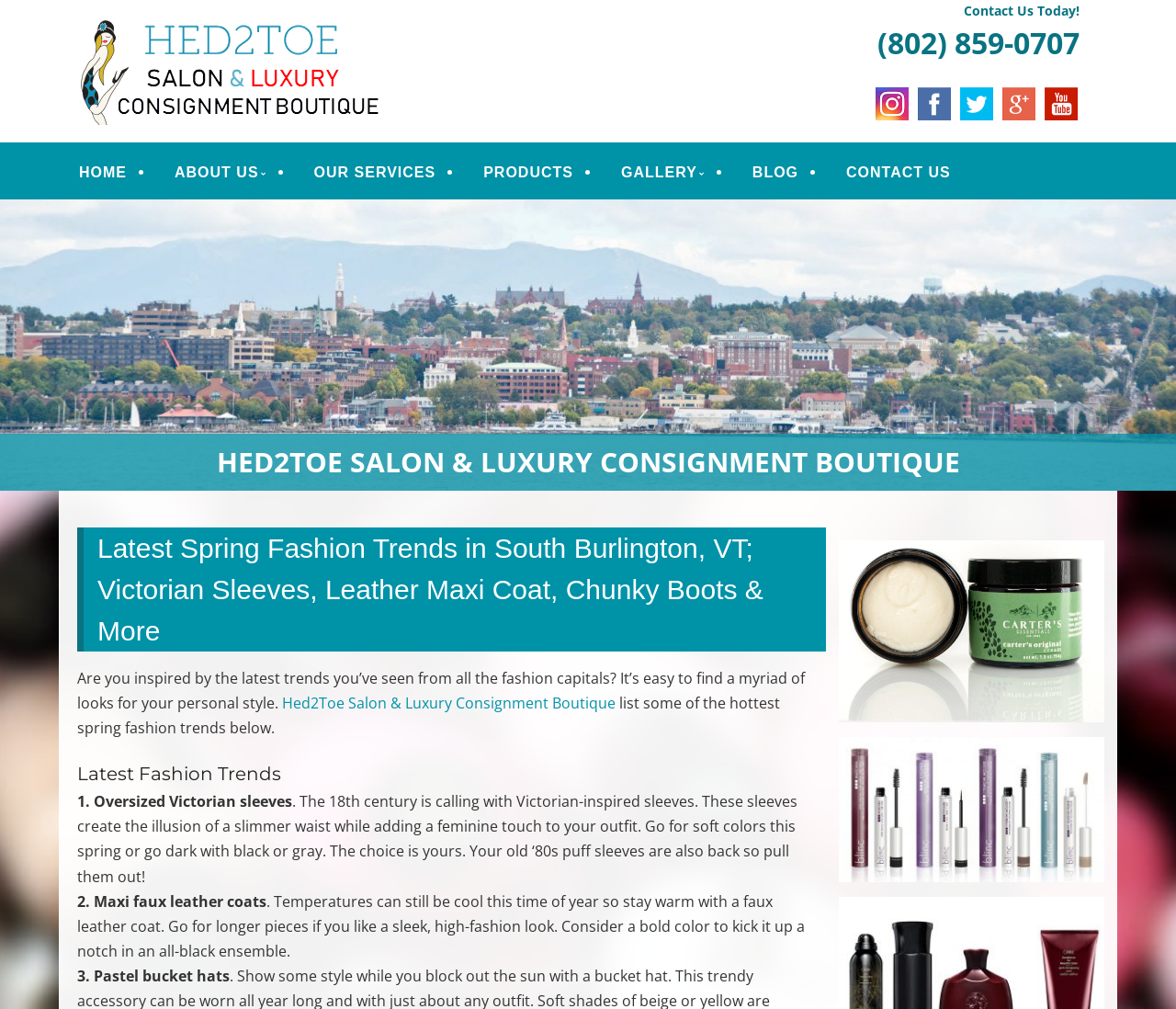What social media platform has an icon with a bird?
Look at the screenshot and give a one-word or phrase answer.

Twitter